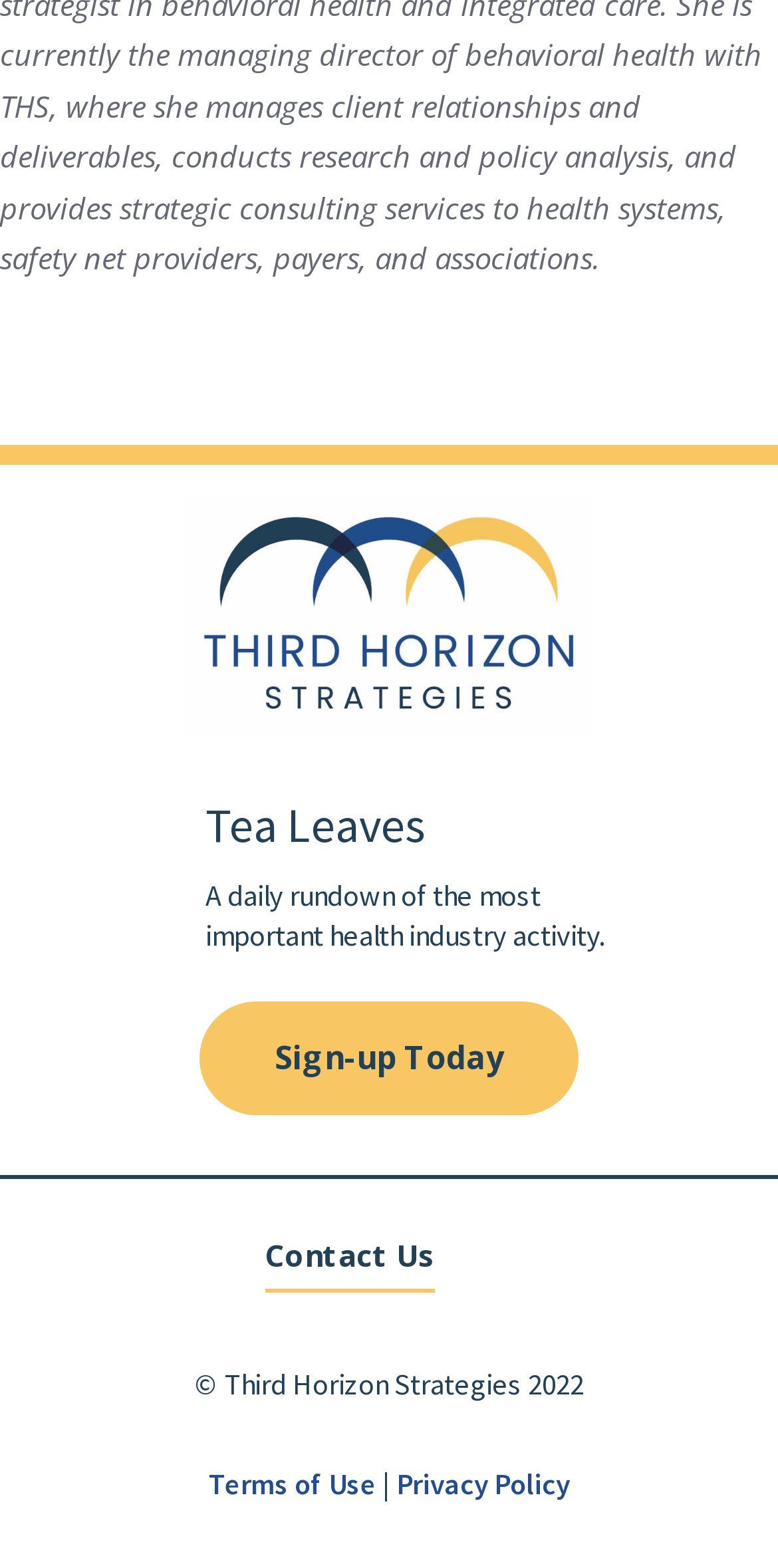What are the two policies mentioned at the bottom of the webpage?
Refer to the screenshot and answer in one word or phrase.

Terms of Use and Privacy Policy